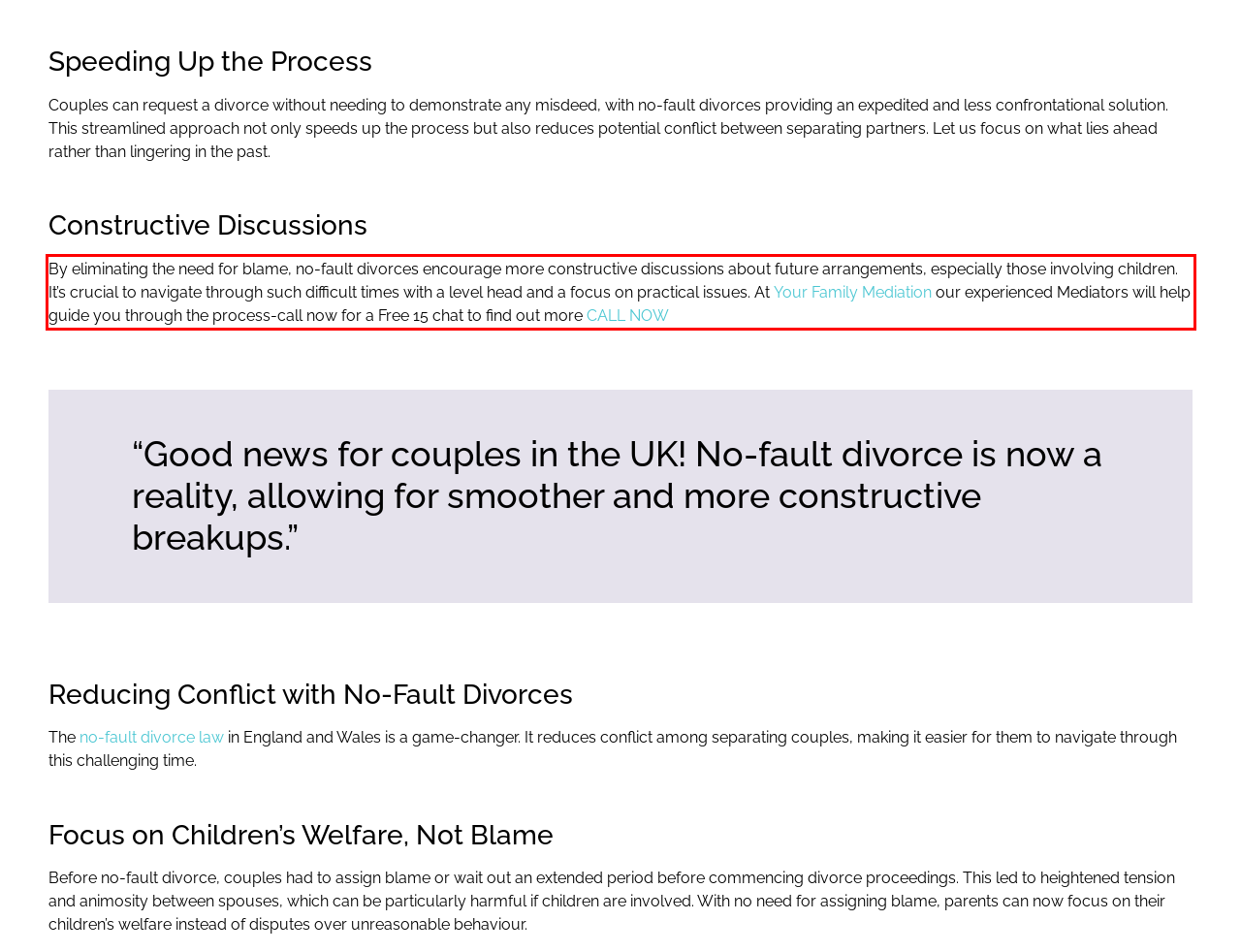The screenshot provided shows a webpage with a red bounding box. Apply OCR to the text within this red bounding box and provide the extracted content.

By eliminating the need for blame, no-fault divorces encourage more constructive discussions about future arrangements, especially those involving children. It’s crucial to navigate through such difficult times with a level head and a focus on practical issues. At Your Family Mediation our experienced Mediators will help guide you through the process-call now for a Free 15 chat to find out more CALL NOW